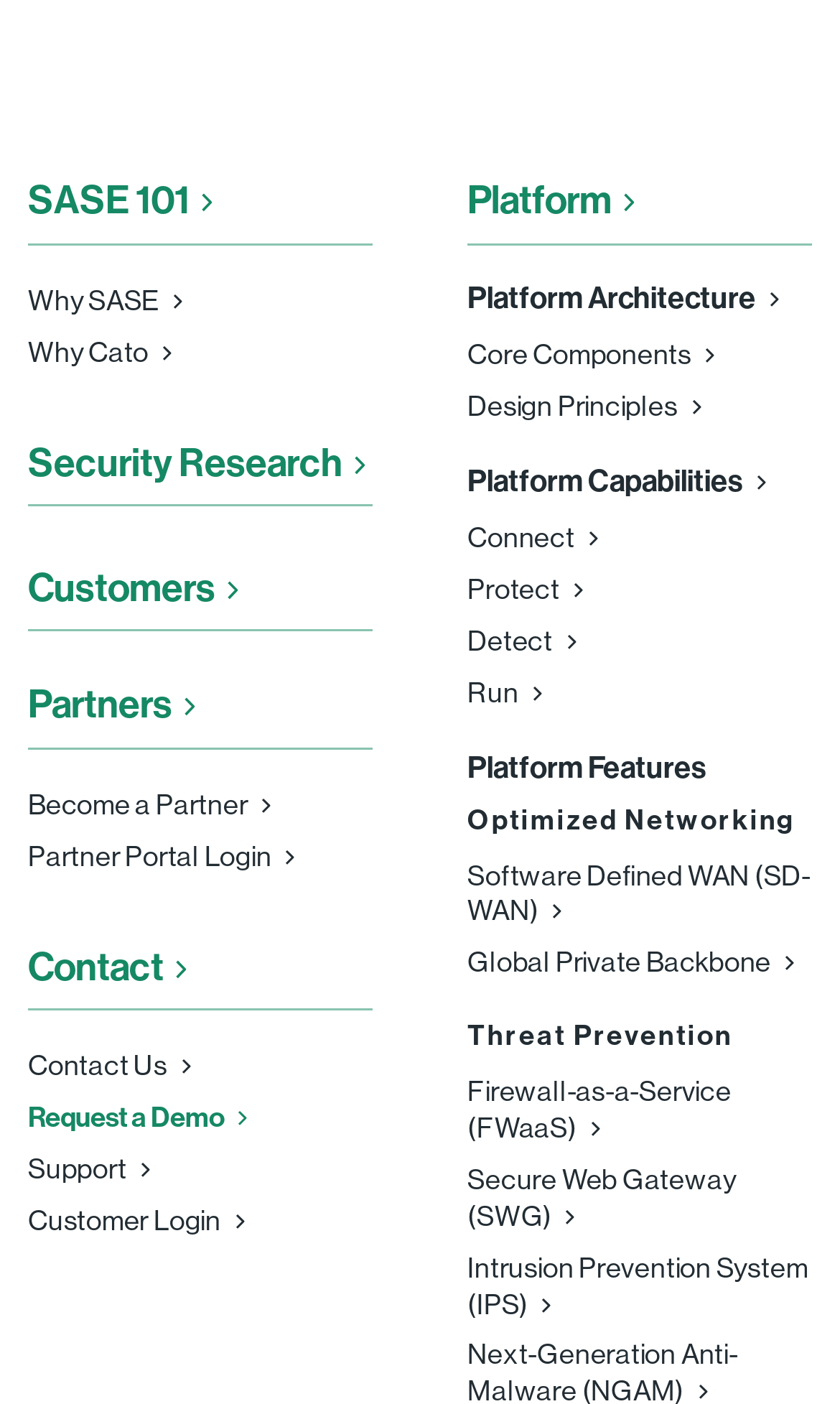Please find the bounding box coordinates of the element that you should click to achieve the following instruction: "Become a partner". The coordinates should be presented as four float numbers between 0 and 1: [left, top, right, bottom].

[0.033, 0.557, 0.295, 0.593]